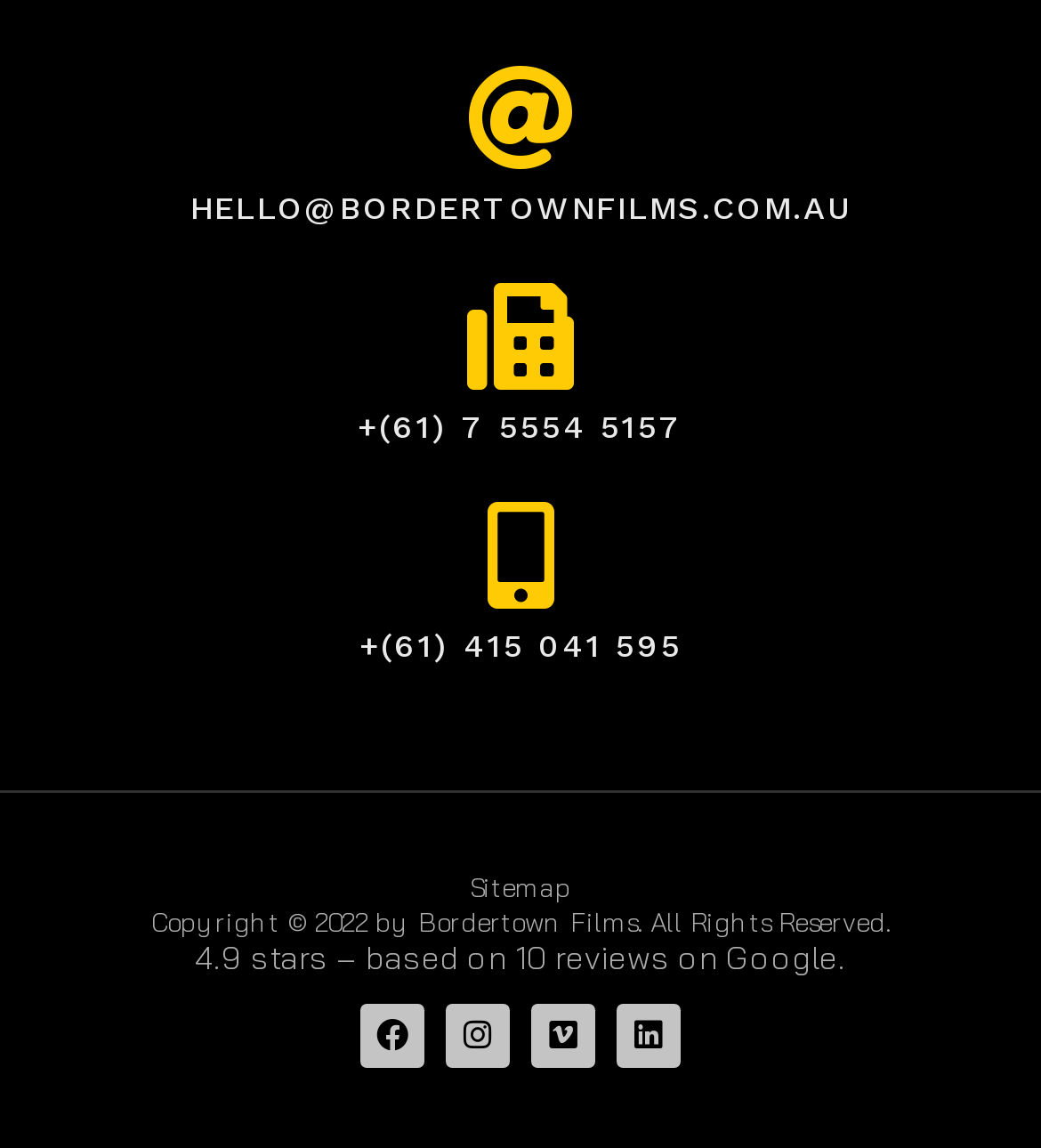For the element described, predict the bounding box coordinates as (top-left x, top-left y, bottom-right x, bottom-right y). All values should be between 0 and 1. Element description: Linkedin

[0.592, 0.873, 0.654, 0.929]